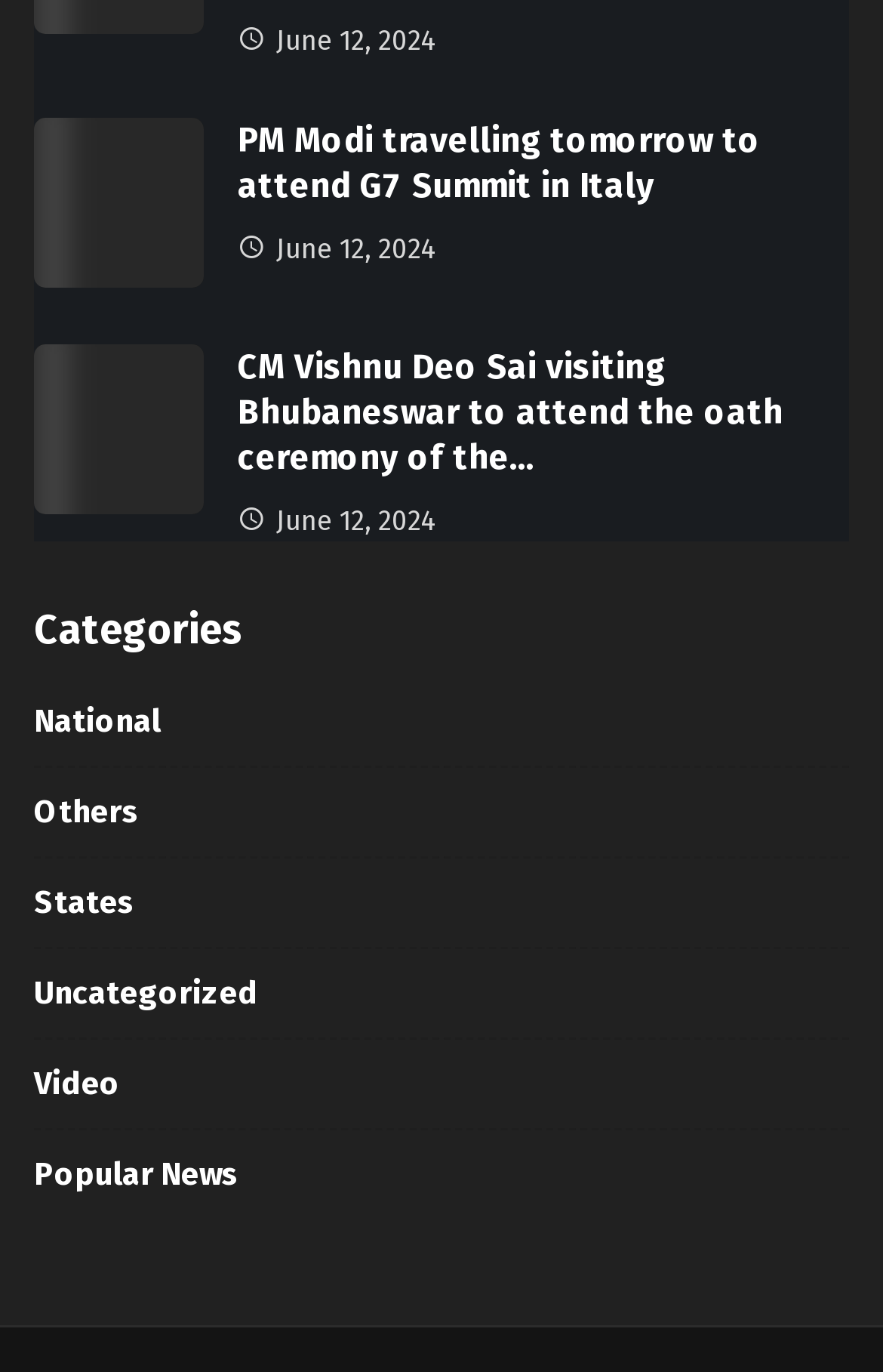Please provide a comprehensive answer to the question below using the information from the image: What is the category mentioned at the bottom-left corner?

The category mentioned at the bottom-left corner can be found by looking at the heading element with bounding box coordinates [0.038, 0.444, 0.274, 0.473] and the OCR text 'Categories'.